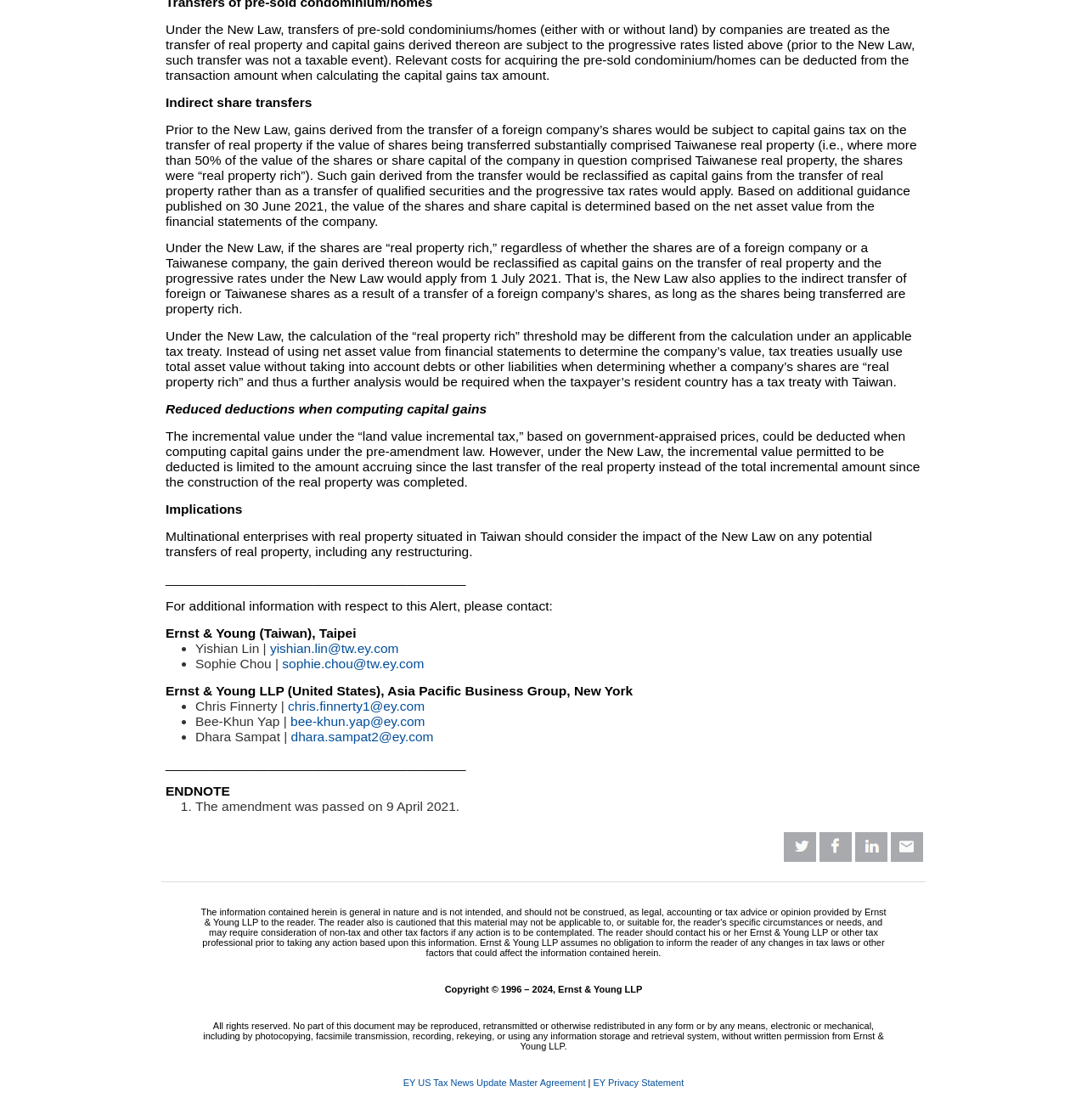Given the following UI element description: "EY Privacy Statement", find the bounding box coordinates in the webpage screenshot.

[0.546, 0.962, 0.629, 0.971]